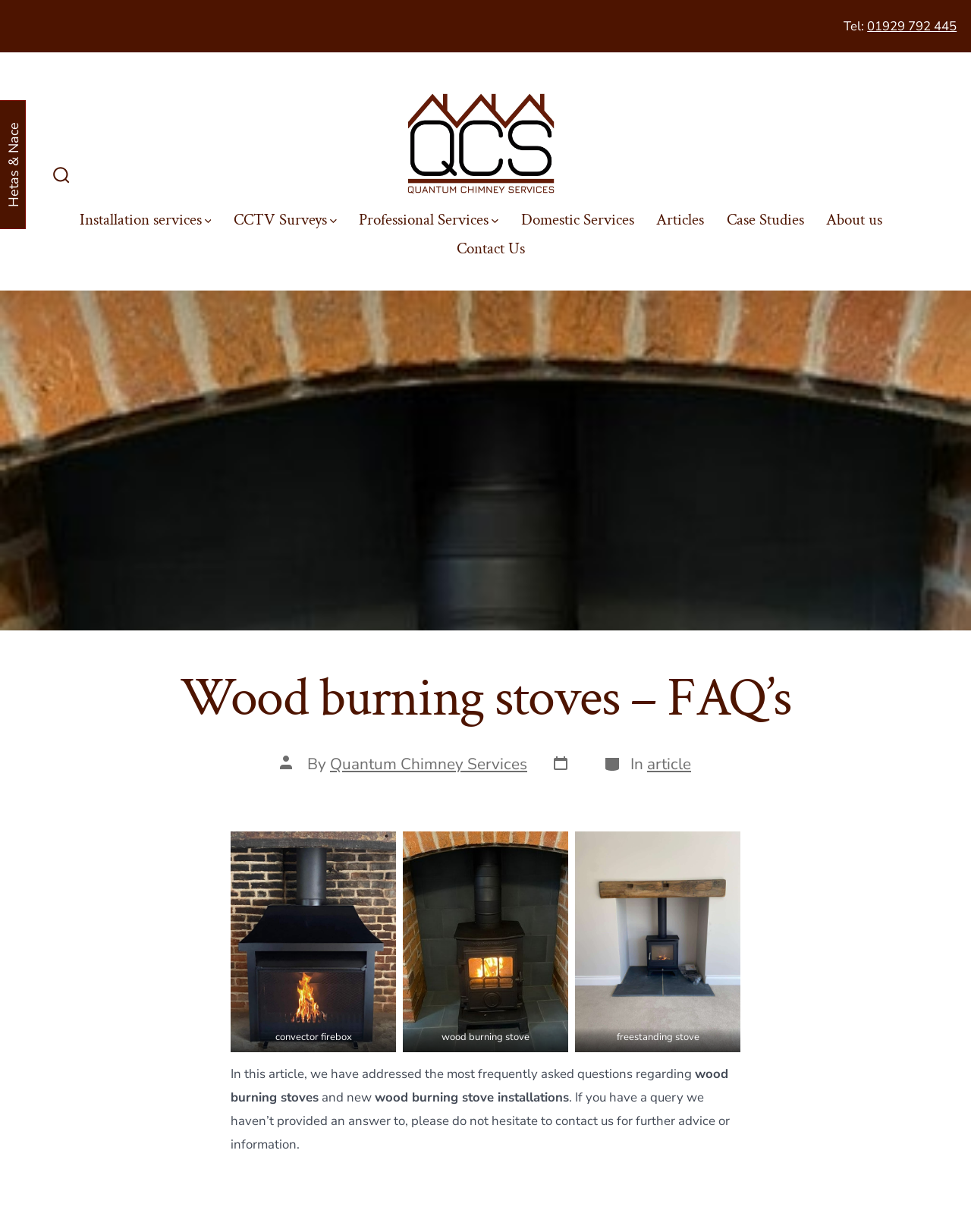Based on the element description, predict the bounding box coordinates (top-left x, top-left y, bottom-right x, bottom-right y) for the UI element in the screenshot: Articles

[0.676, 0.167, 0.725, 0.19]